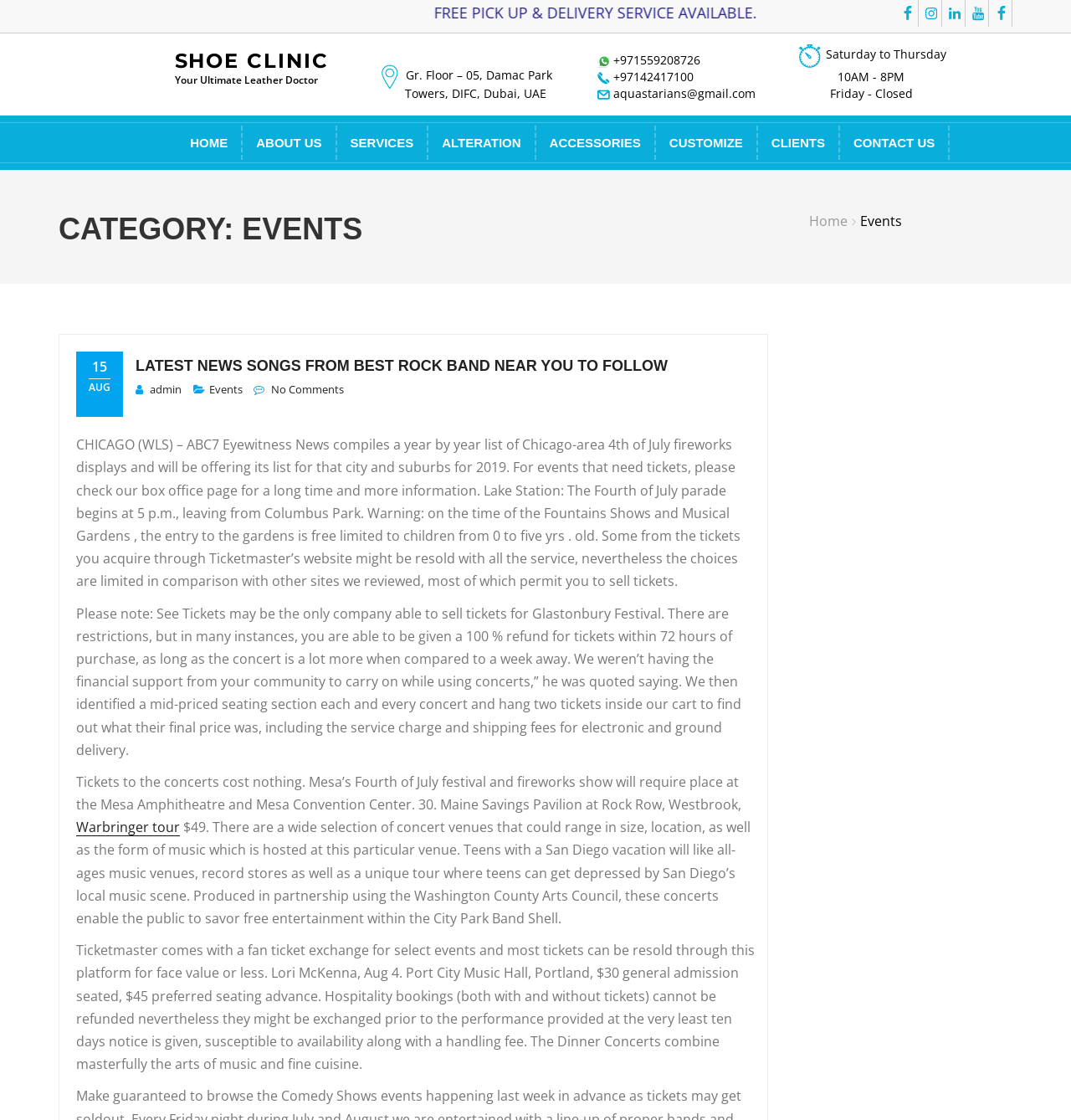Create an elaborate caption for the webpage.

The webpage is about SHOE CLINIC's events page. At the top, there are several social media links, including Facebook, Instagram, LinkedIn, and YouTube, aligned horizontally. Below them, there is a link to "Online Shopping" and the clinic's logo with the text "Your Ultimate Leather Doctor". 

On the left side, there is a vertical list of links, including "HOME", "ABOUT US", "SERVICES", "ALTERATION", "ACCESSORIES", "CUSTOMIZE", "CLIENTS", and "CONTACT US". 

In the middle of the page, there is a section with the clinic's address, phone numbers, and email address, accompanied by small images. 

Below this section, there is a heading "CATEGORY: EVENTS" followed by a link to "Home" and a text "Events". 

The main content of the page is a list of events, including news articles about concerts and fireworks displays. The articles are quite long and provide detailed information about the events, including dates, times, locations, and ticket prices. There are also links to specific events, such as "Warbringer tour", and a link to "admin". 

The events are listed in a vertical order, with the most recent one at the top. Each event has a title, a date, and a brief description. Some events have links to purchase tickets or to get more information.